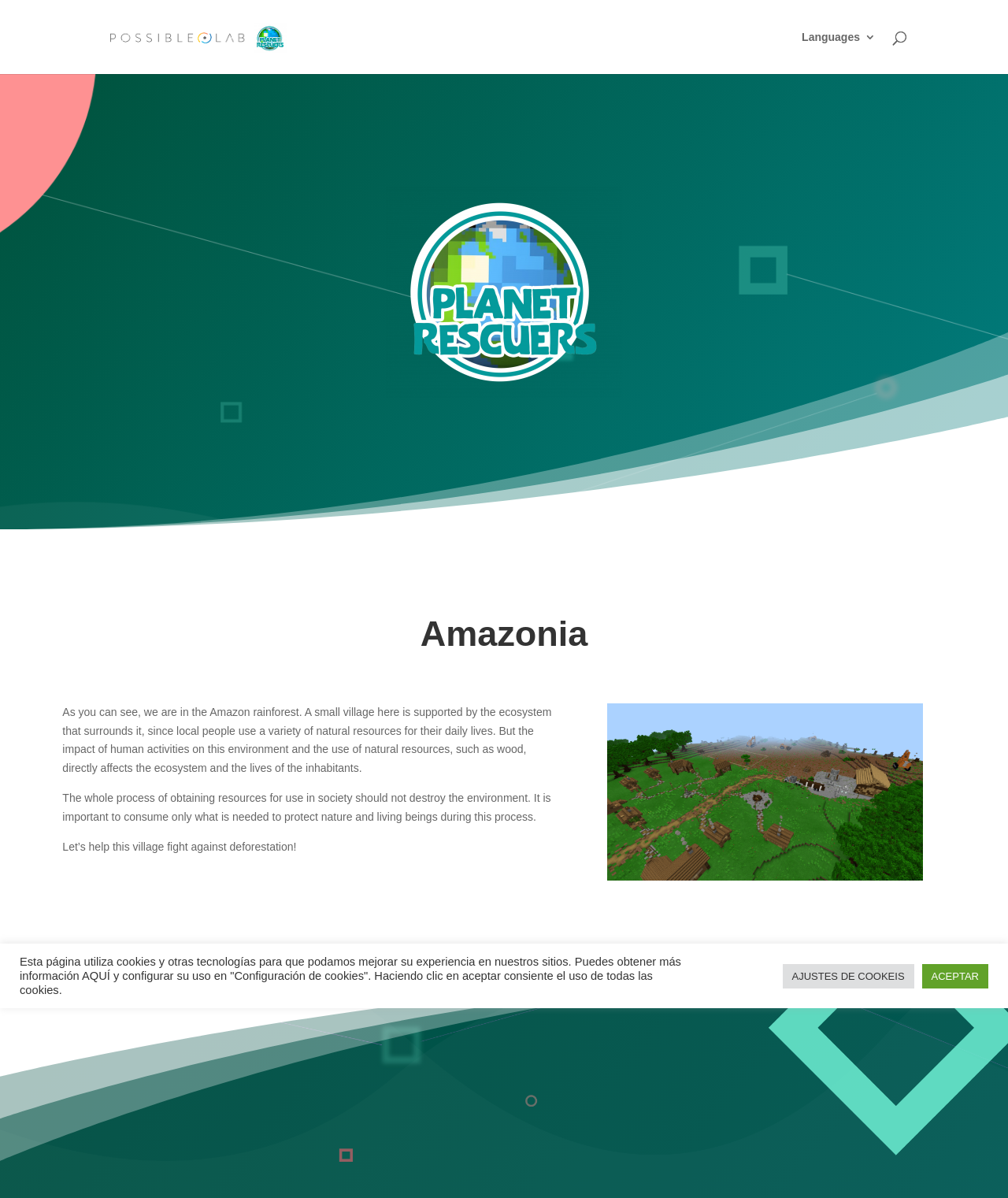What is the relationship between the villagers and the ecosystem?
Answer the question using a single word or phrase, according to the image.

Interdependent